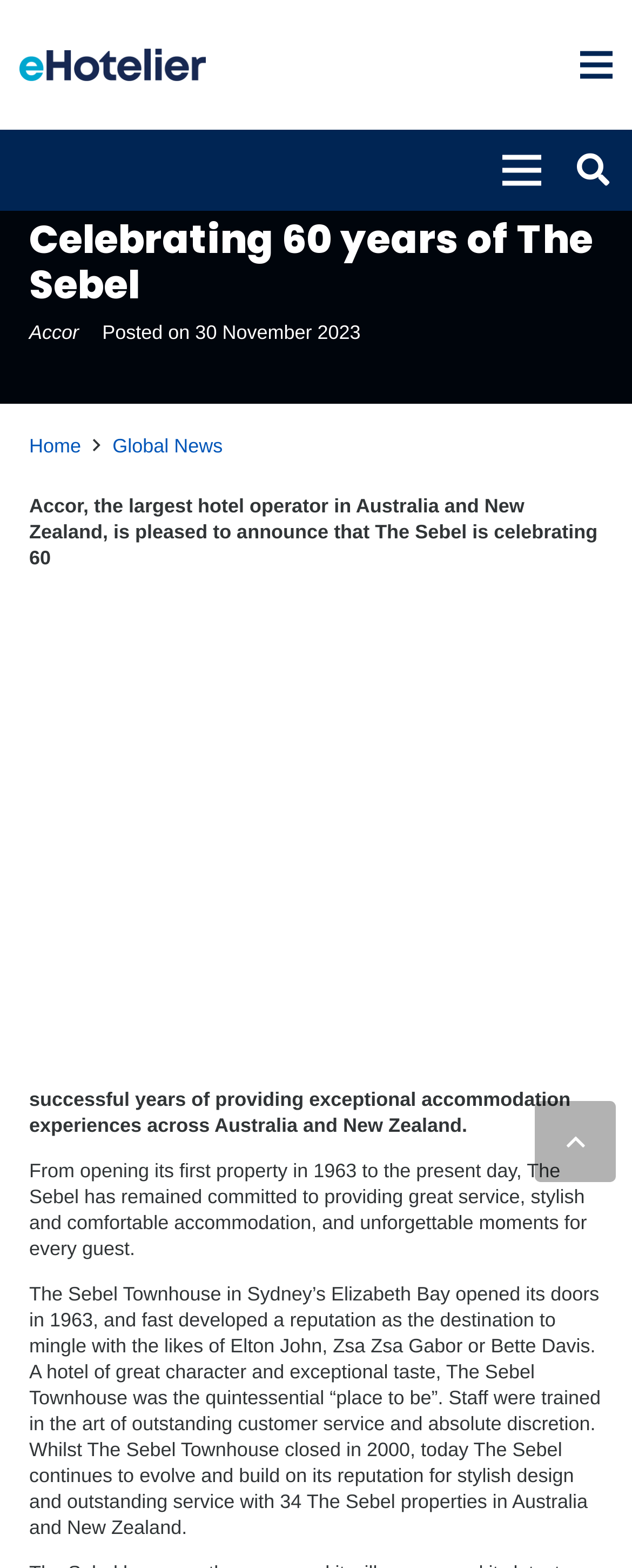Give a full account of the webpage's elements and their arrangement.

The webpage is celebrating the 60th anniversary of The Sebel, a hotel chain. At the top left, there is an eHotelier logo, and on the top right, there are three navigation links: "Menu", "Menu", and a "Search" button. Below the navigation links, there is a heading that reads "Celebrating 60 years of The Sebel". 

Underneath the heading, there is a link to "GLOBAL NEWS" on the left, and a time stamp indicating the date and time the article was posted, along with the text "Posted on". On the same level, there are two links, "Accor" and "Home", followed by a link to "Global News". 

The main content of the webpage is a series of paragraphs describing the history and achievements of The Sebel. The first paragraph mentions that Accor, the largest hotel operator in Australia and New Zealand, is announcing The Sebel's 60th anniversary. The second paragraph describes the hotel chain's commitment to providing exceptional accommodation experiences. The third paragraph tells the story of The Sebel Townhouse in Sydney's Elizabeth Bay, which opened in 1963 and became a popular destination for celebrities. 

Throughout the main content, there is an image of the Accor logo. At the bottom of the page, there is a "Back to top" button.